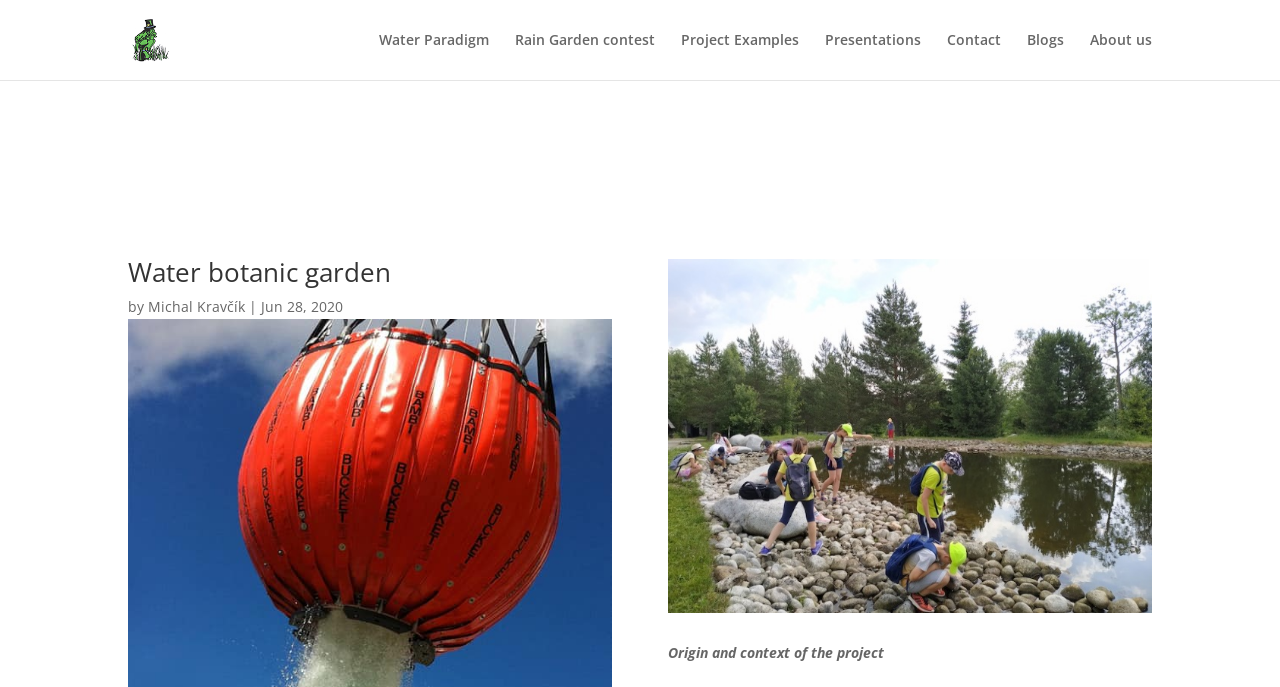Highlight the bounding box coordinates of the region I should click on to meet the following instruction: "go to Blogs".

[0.802, 0.048, 0.831, 0.116]